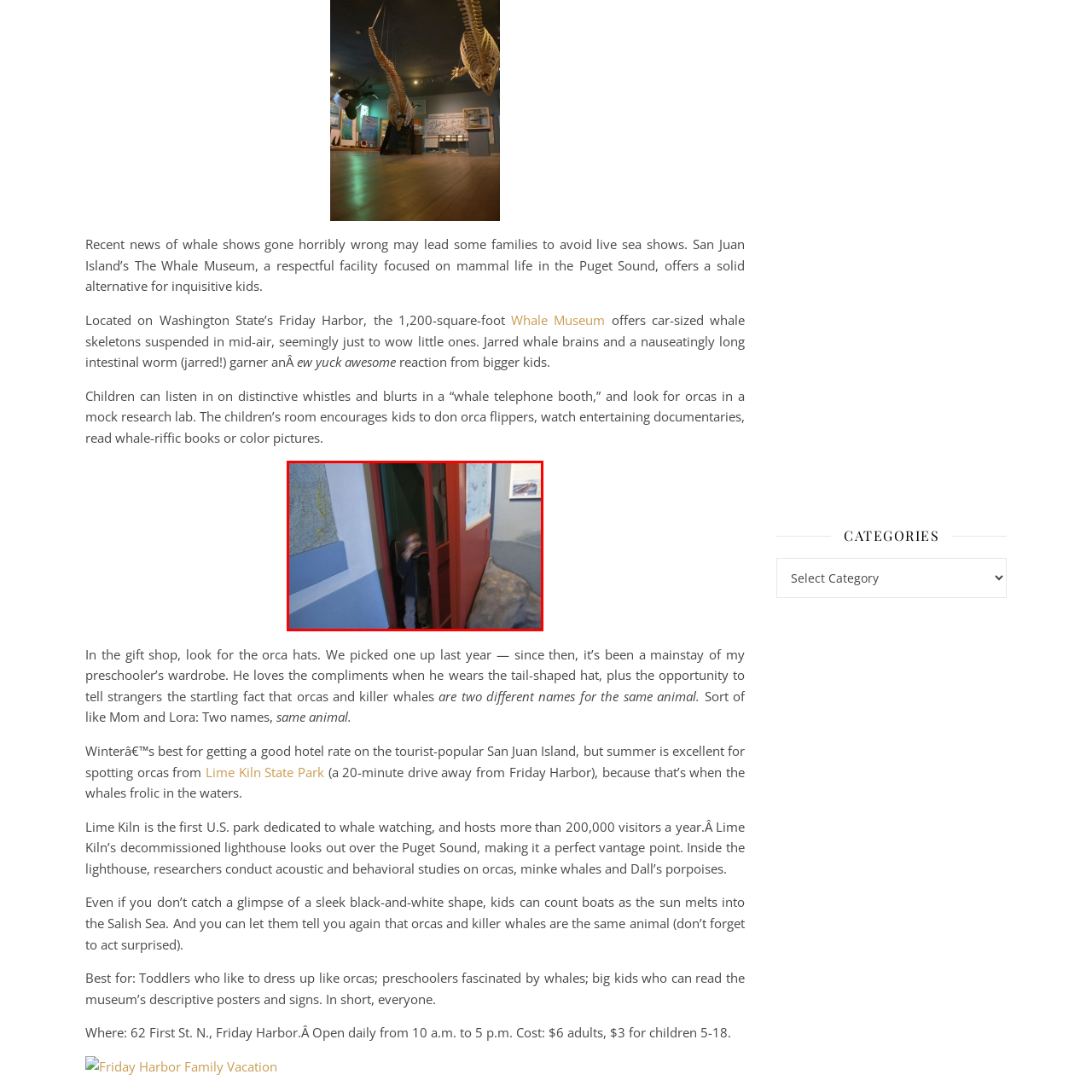What is on the walls of the museum?
Pay attention to the image surrounded by the red bounding box and respond to the question with a detailed answer.

The surrounding decor of the museum is designed to be inviting and educational, with drawings and informative posters about whales adorning the walls, which fosters a sense of wonder and curiosity about marine mammals.